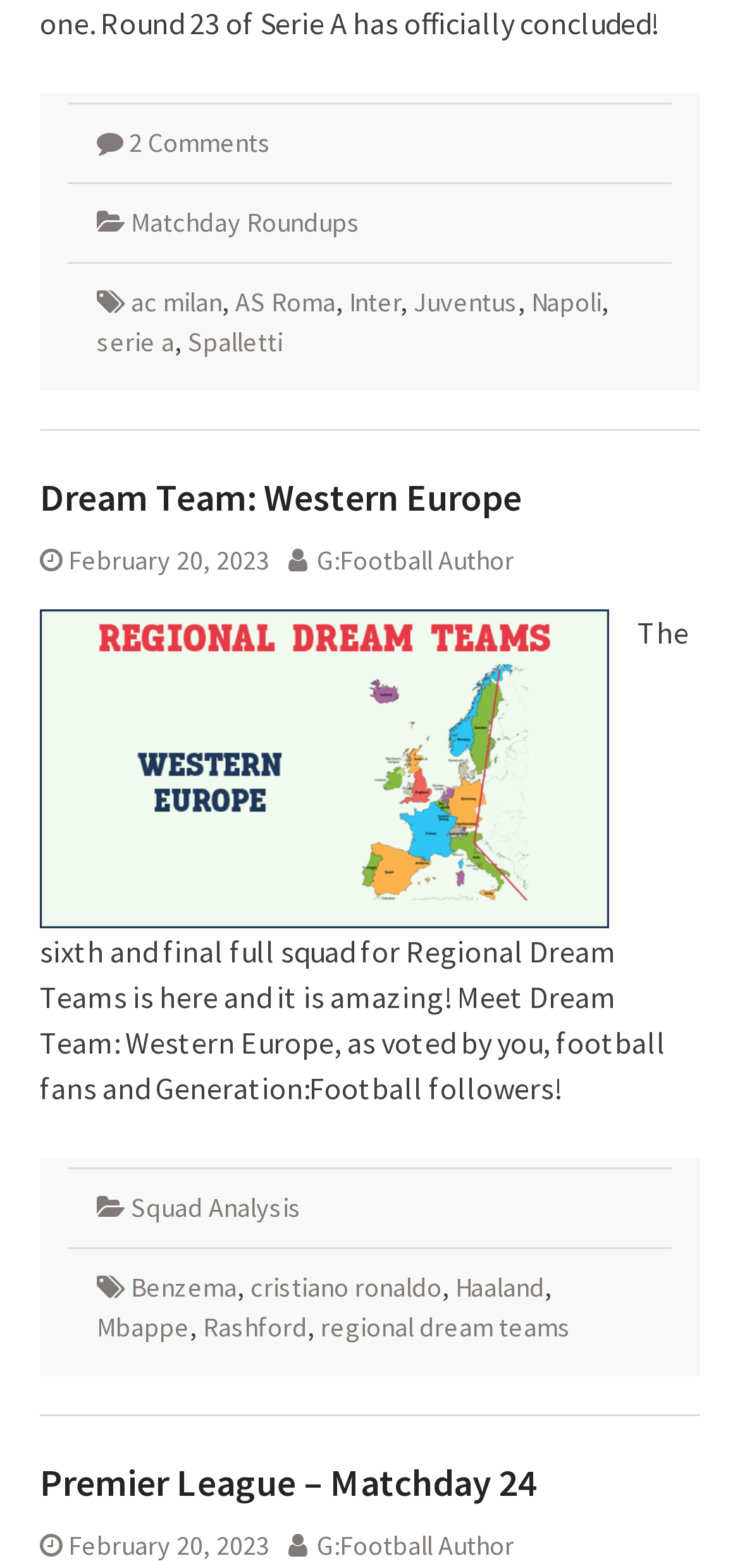Highlight the bounding box coordinates of the region I should click on to meet the following instruction: "Read about Matchday Roundups".

[0.177, 0.13, 0.487, 0.152]